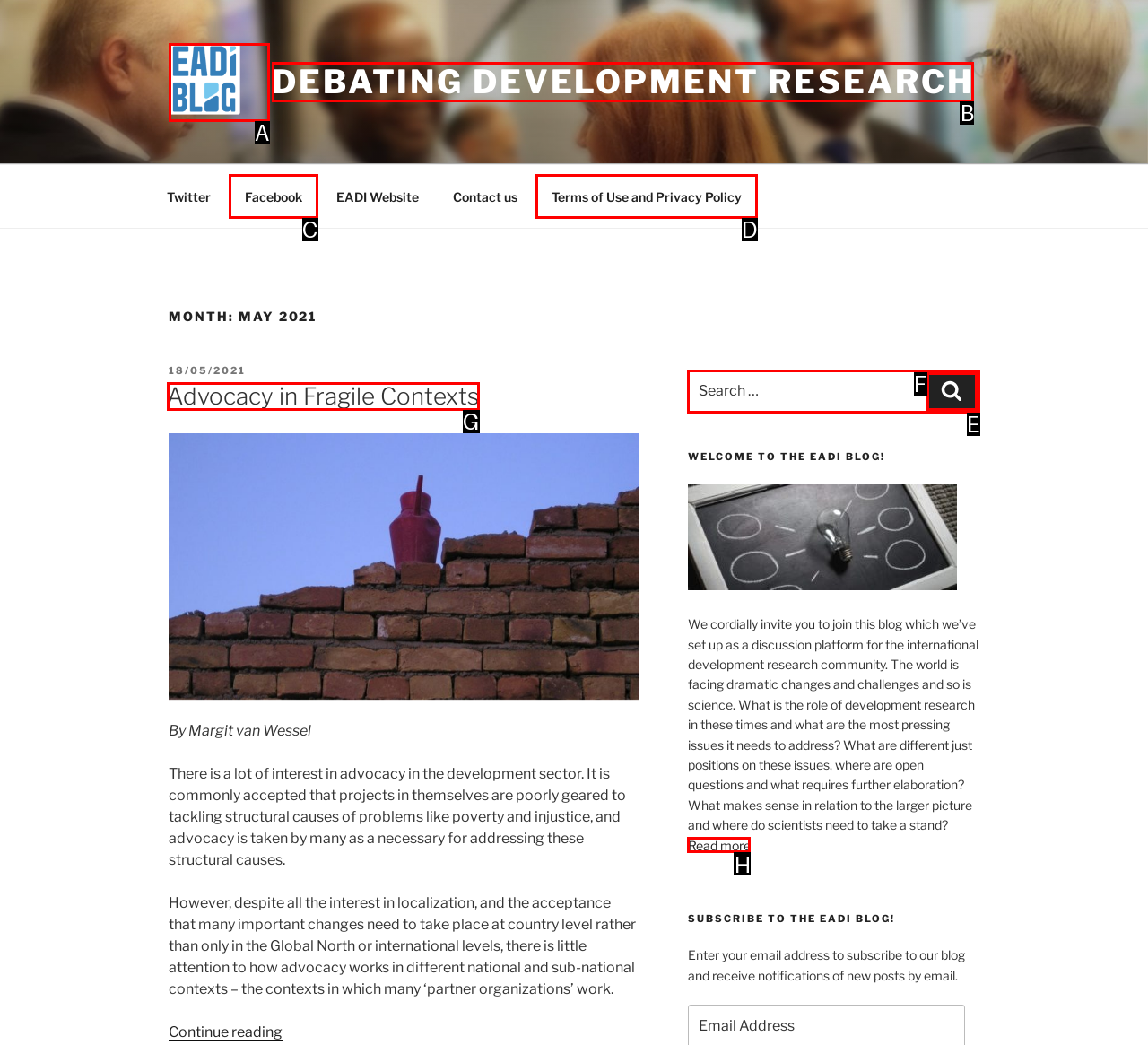Identify which HTML element aligns with the description: parent_node: DEBATING DEVELOPMENT RESEARCH
Answer using the letter of the correct choice from the options available.

A